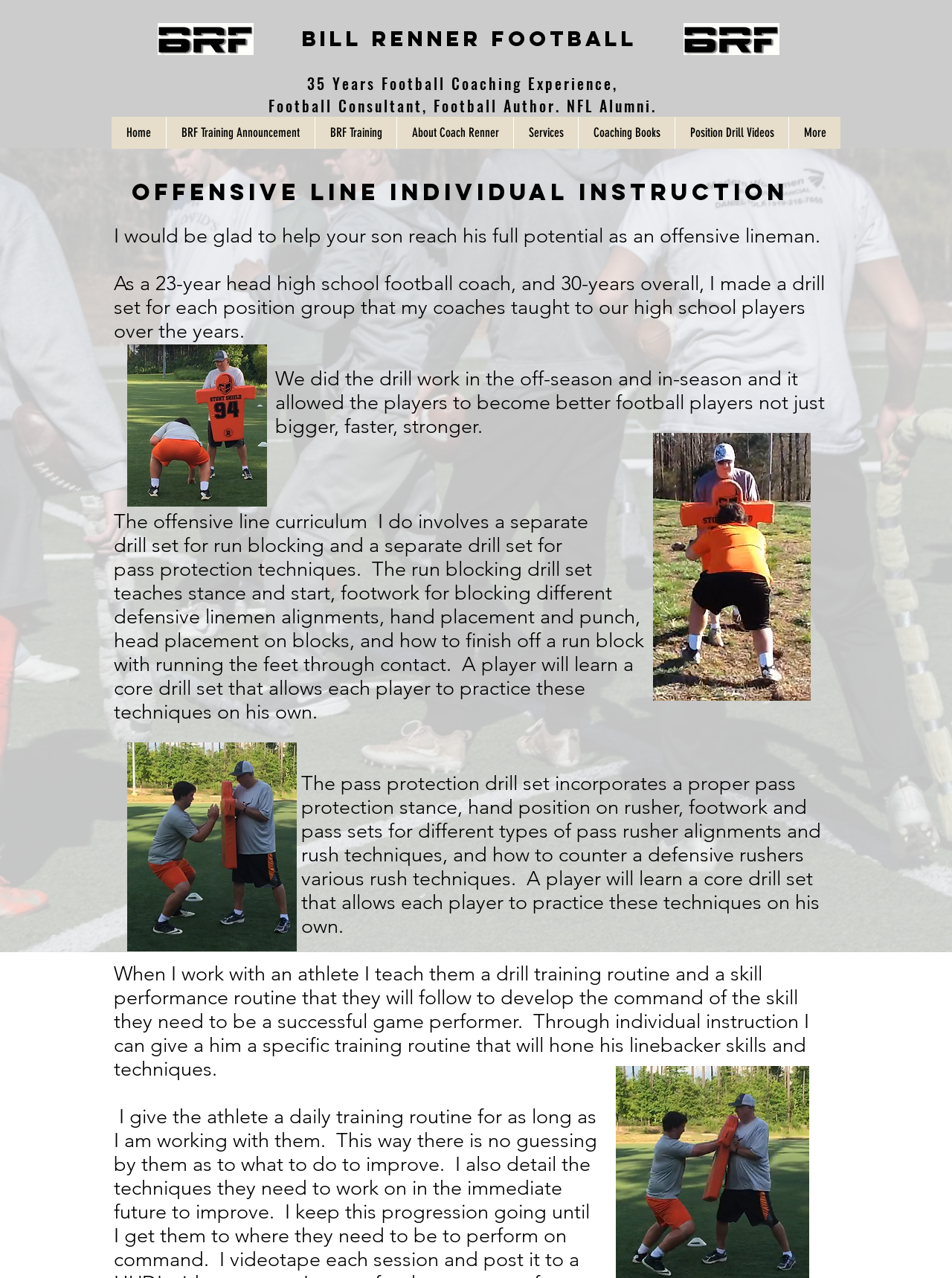Please find the bounding box coordinates of the element that needs to be clicked to perform the following instruction: "Click the 'About Coach Renner' link". The bounding box coordinates should be four float numbers between 0 and 1, represented as [left, top, right, bottom].

[0.416, 0.091, 0.539, 0.116]